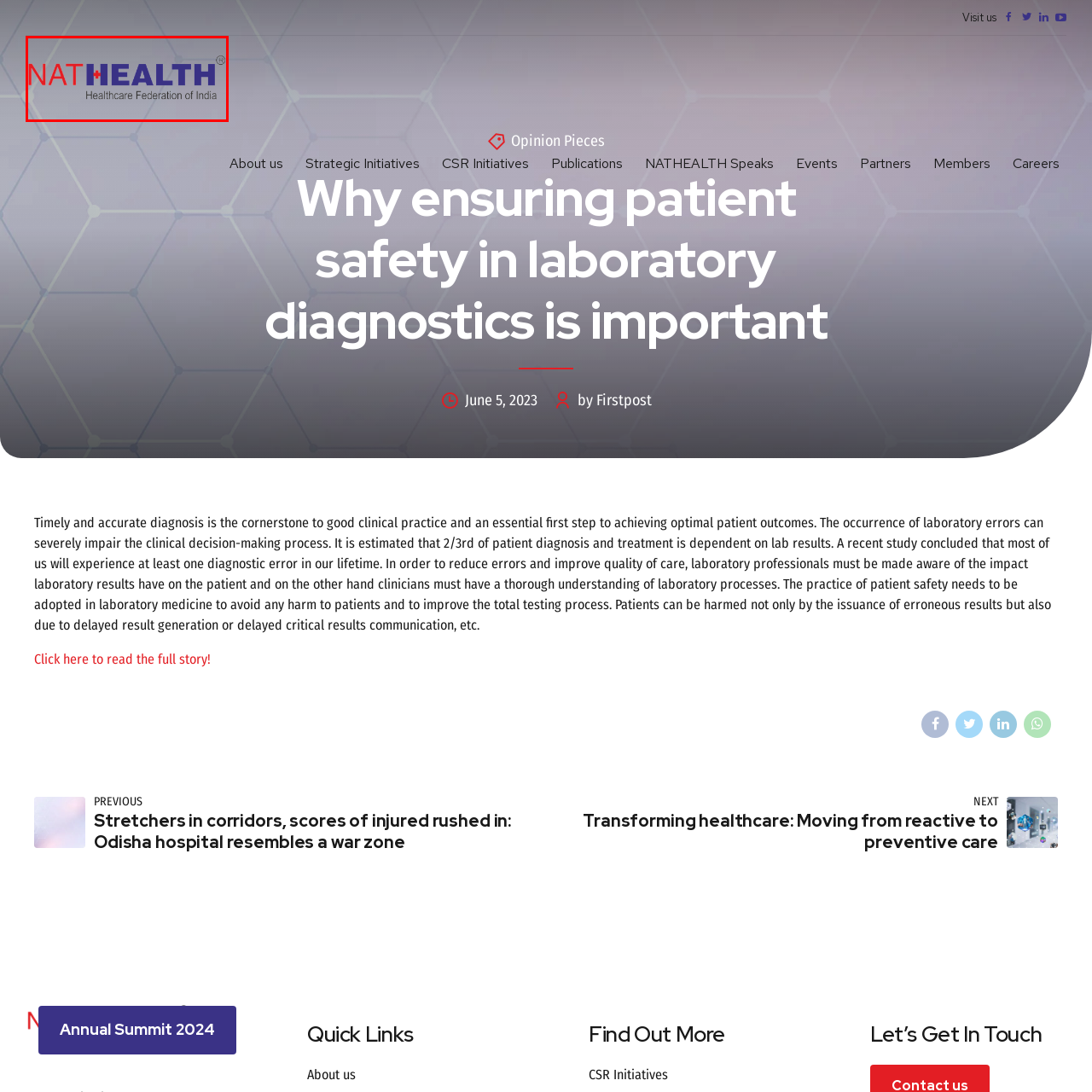Detail the features and components of the image inside the red outline.

The image displays the logo of NATHEALTH, also known as the Healthcare Federation of India. The logo features the word "NAT" in a bold red font, followed by "HEALTH" in a prominent blue font, with a symbolic '+' sign integrated within the lettering. This representation reflects the organization's focus on healthcare and its collaborative approach to improving health services in India. Below the name, the tagline reads "Healthcare Federation of India," indicating the organization's mission to unite various healthcare stakeholders to enhance the healthcare landscape in the country. The logo is set against a subtle background that suggests a connection to healthcare and diagnostics, emphasizing the federation's commitment to patient safety and quality medical practices.